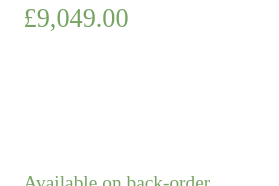Look at the image and give a detailed response to the following question: What type of product is the Moto Guzzi V7 Stone Special Edition 850 E5?

The webpage presents the Moto Guzzi V7 Stone Special Edition 850 E5 as a premium motorcycle, which is a type of specialty product that may appeal to enthusiasts and collectors.